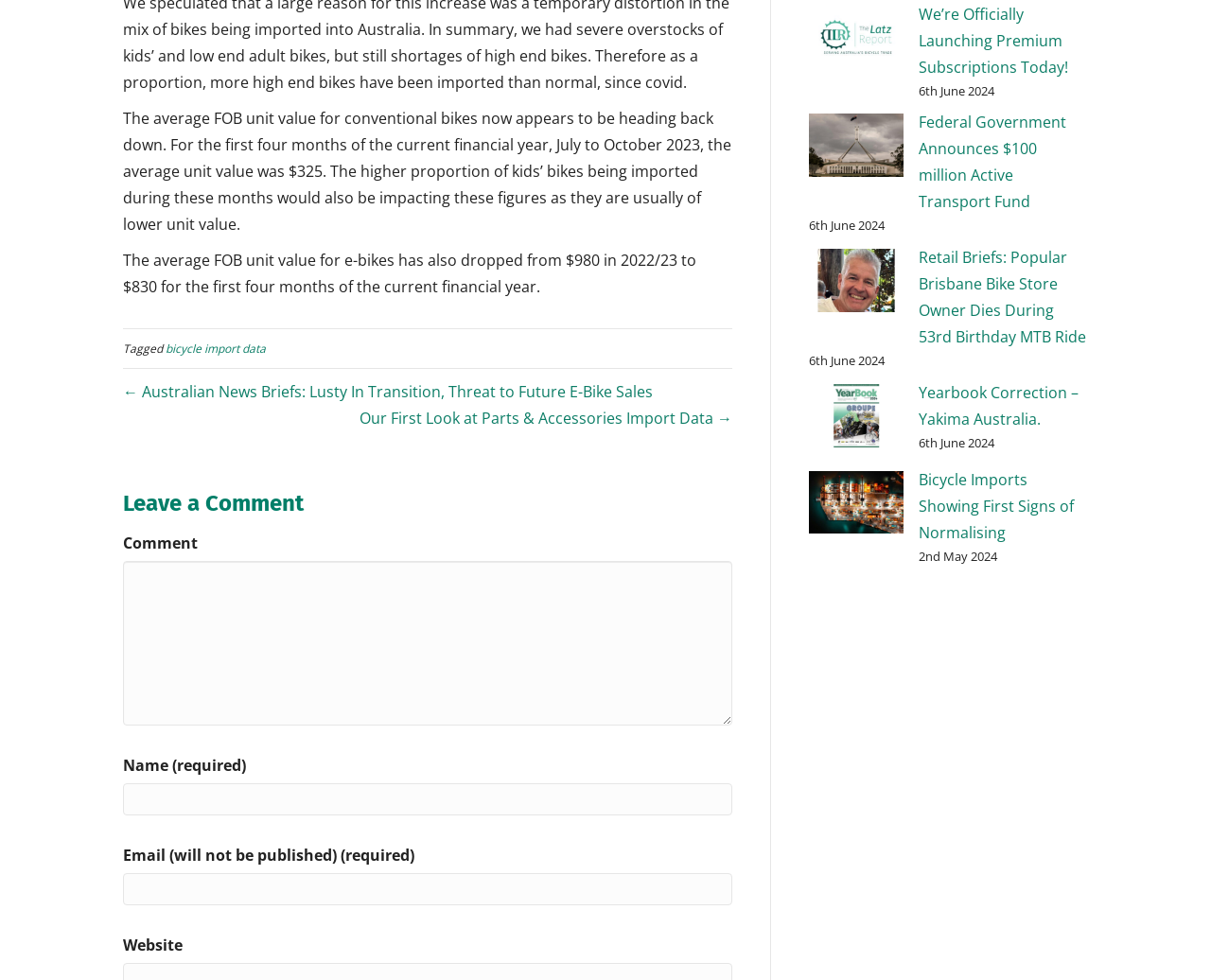What is the purpose of the textbox below 'Name (required)'?
Using the image as a reference, give an elaborate response to the question.

The textbox below 'Name (required)' is likely for users to enter their name, as it is a required field for leaving a comment. This can be inferred from the context of the webpage, which appears to be a blog or news article with a comment section.